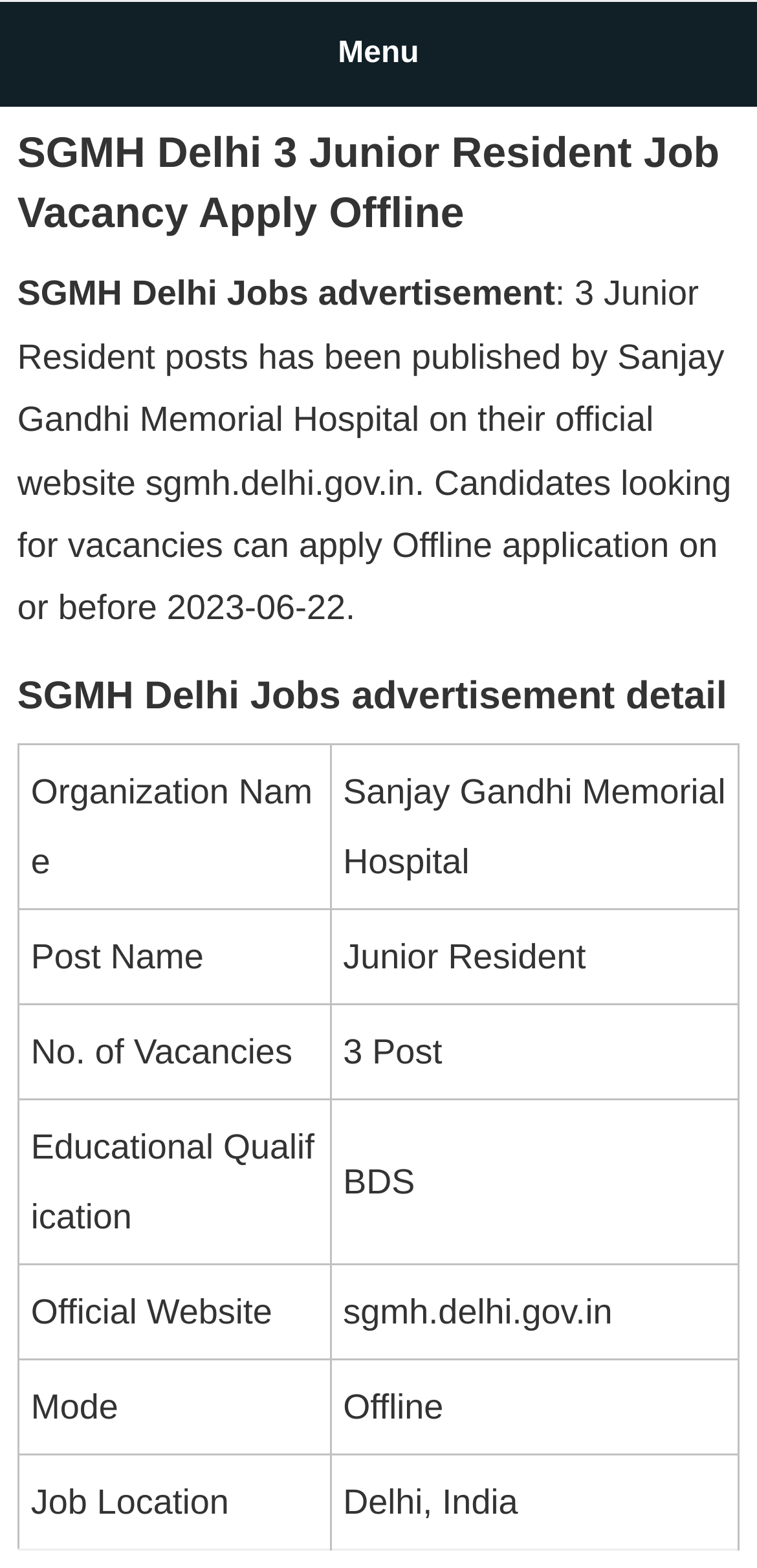Where is the job location?
Based on the image, please offer an in-depth response to the question.

I found the answer by looking at the table on the webpage, specifically the row with the 'Job Location' column, and the corresponding cell contains the text 'Delhi, India'.